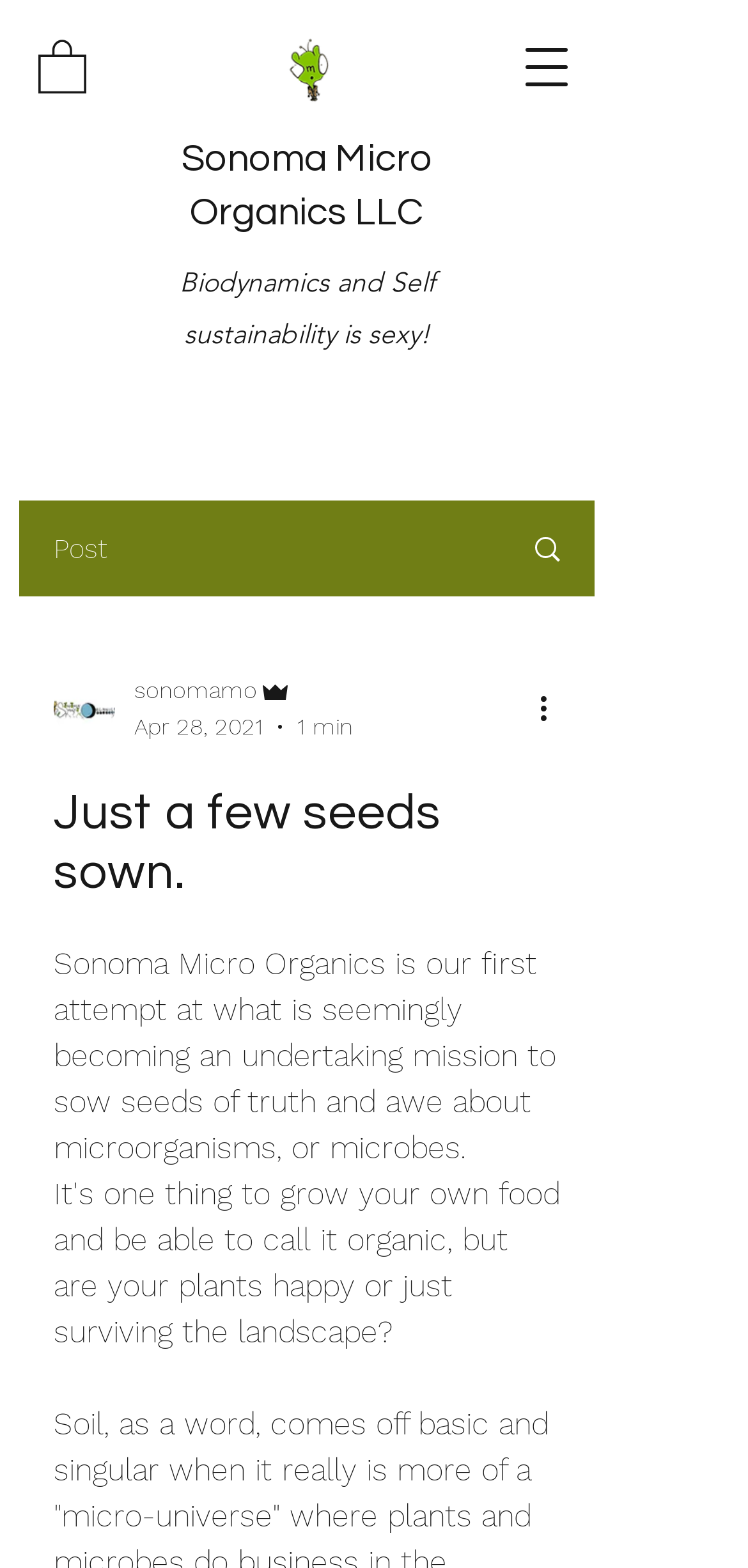Write an extensive caption that covers every aspect of the webpage.

The webpage appears to be a blog post or article from Sonoma Micro Organics, a company focused on biodynamics and self-sustainability. At the top of the page, there is a navigation menu button on the right side, which can be opened to access more options. Below this, there is a logo or image of the company, accompanied by the text "Sonoma Micro Organics LLC" and a tagline "Biodynamics and Self sustainability is sexy!".

On the left side of the page, there is a small image, and below it, a link labeled "Post". To the right of this, there is a larger image, which appears to be a writer's profile picture. Next to this image, there is a section with the writer's name, "sonomamo", and their title, "Admin", along with the date "Apr 28, 2021" and a reading time of "1 min".

The main content of the page is a heading that reads "Just a few seeds sown." followed by a paragraph of text that describes the mission of Sonoma Micro Organics, which is to educate people about microorganisms and their importance. There is also a button labeled "More actions" on the right side of the page, which can be used to access additional options.

Throughout the page, there are several images, including a logo, a writer's profile picture, and other icons, which are used to break up the text and add visual interest. Overall, the page has a clean and simple design, with a focus on conveying information about the company and its mission.